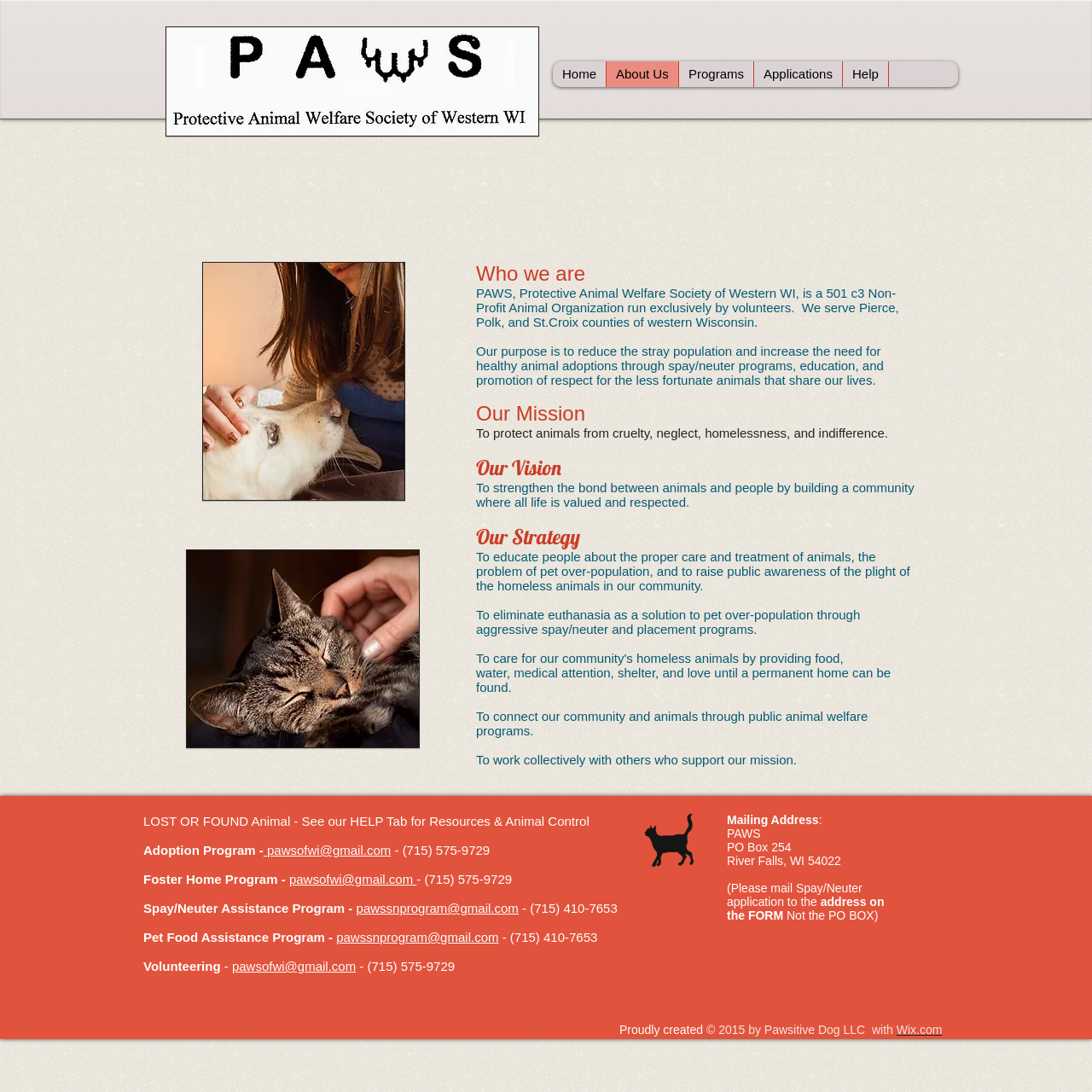Using the webpage screenshot, find the UI element described by About Us. Provide the bounding box coordinates in the format (top-left x, top-left y, bottom-right x, bottom-right y), ensuring all values are floating point numbers between 0 and 1.

[0.555, 0.056, 0.621, 0.08]